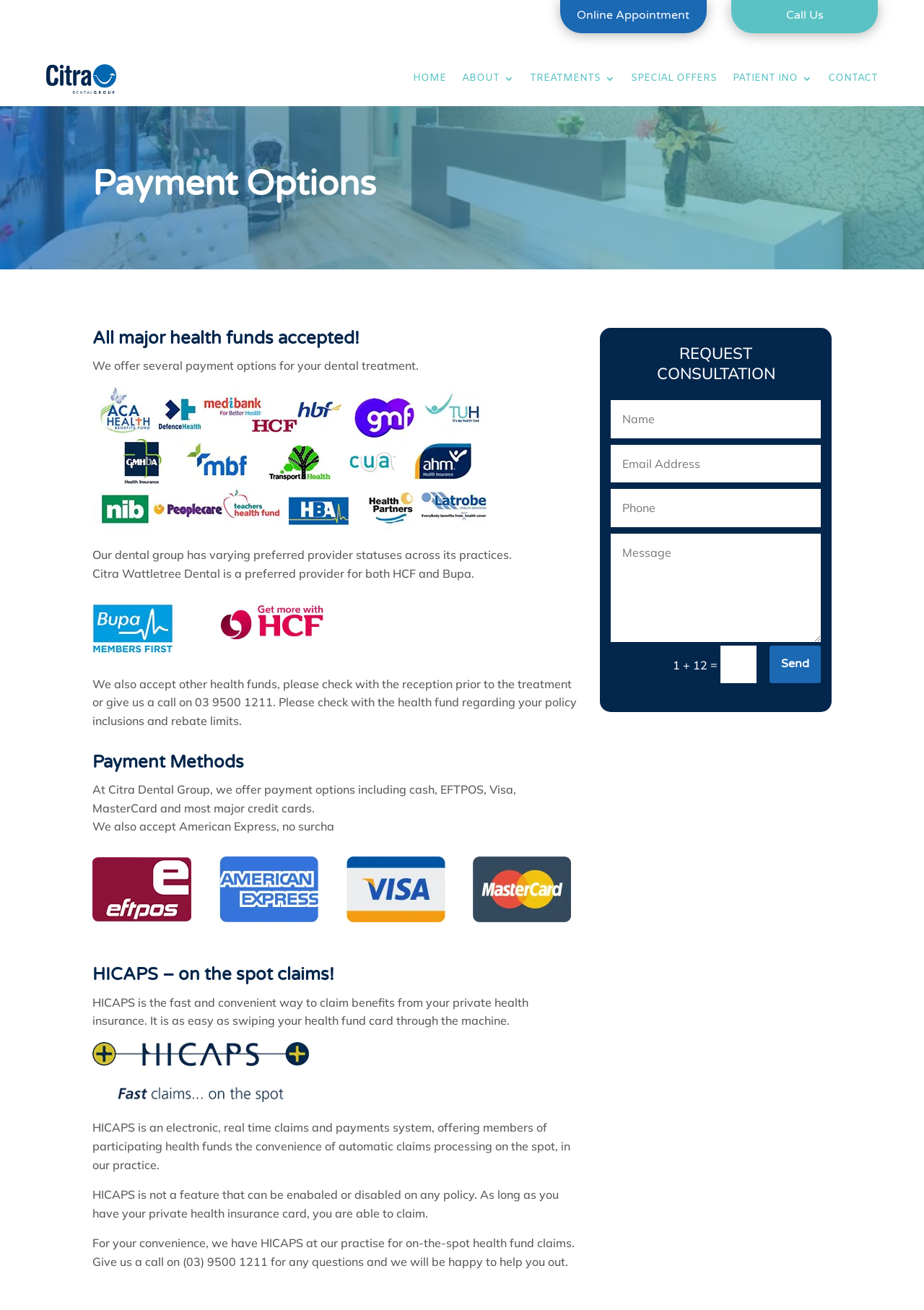Extract the bounding box for the UI element that matches this description: "name="et_pb_contact_email_0" placeholder="Email Address"".

[0.661, 0.339, 0.888, 0.368]